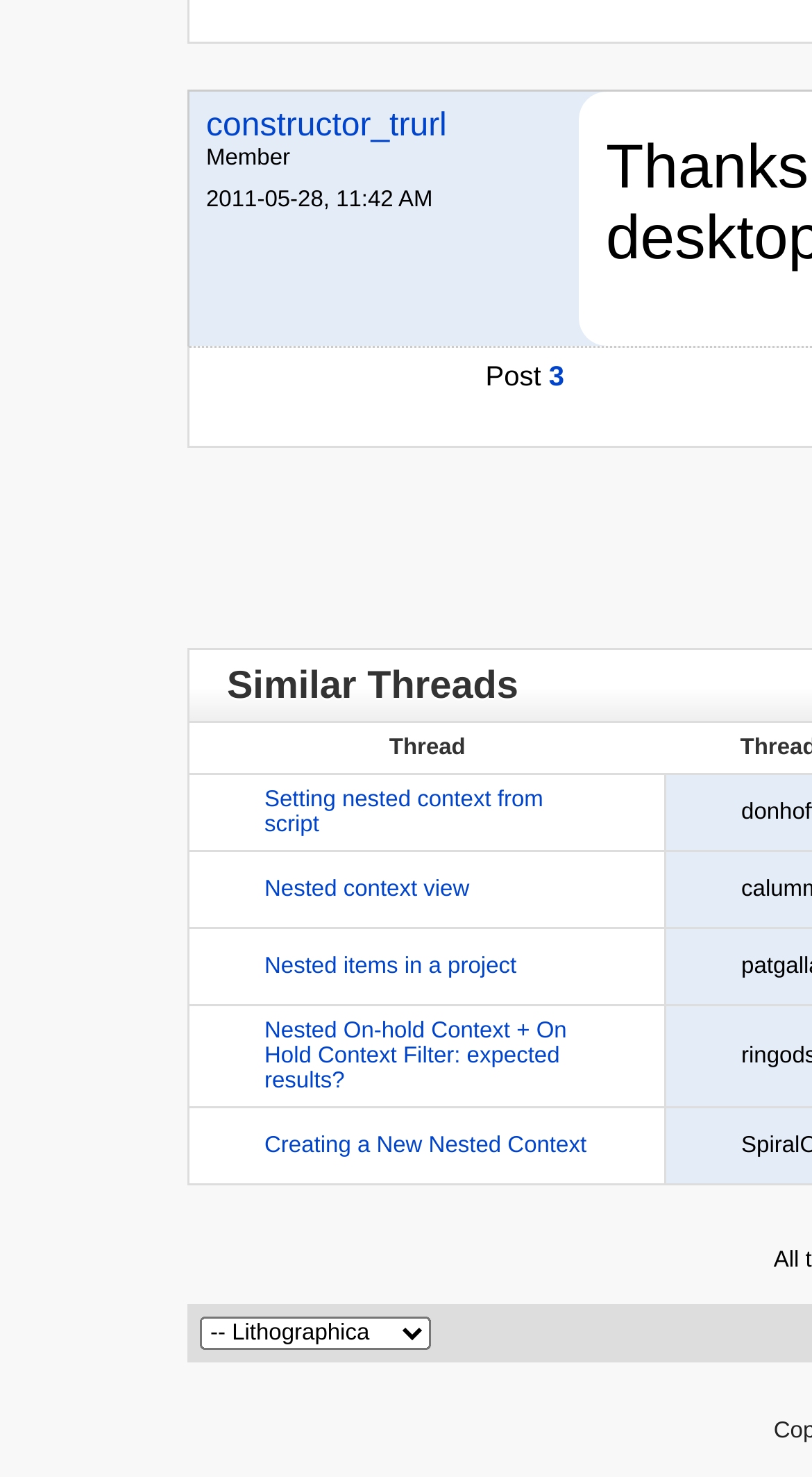Please find the bounding box coordinates of the element that you should click to achieve the following instruction: "Explore 'Nested context view'". The coordinates should be presented as four float numbers between 0 and 1: [left, top, right, bottom].

[0.326, 0.594, 0.578, 0.611]